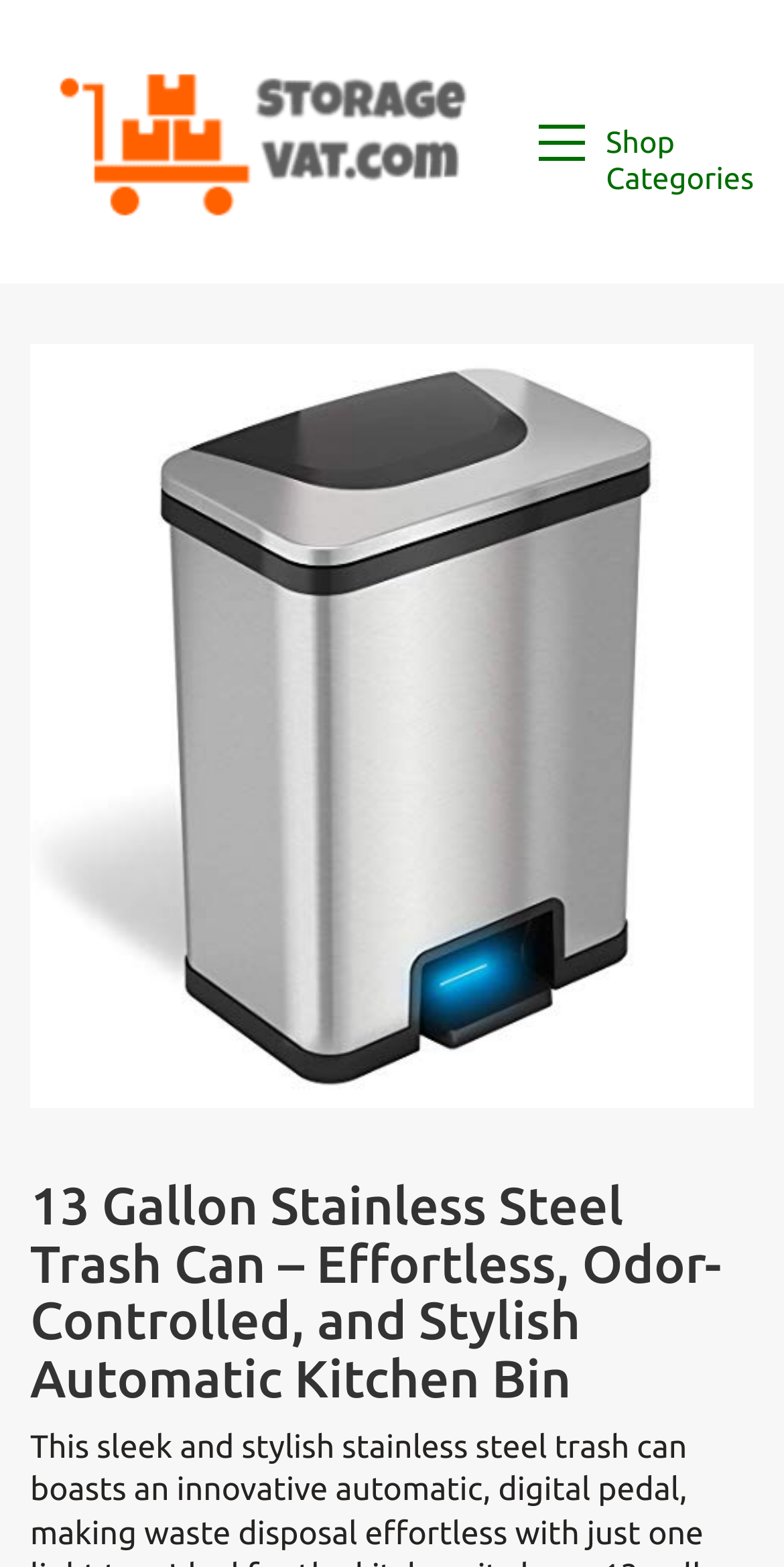Using the information shown in the image, answer the question with as much detail as possible: What is the type of sensor used in the trash can?

I determined the type of sensor used in the trash can by reading the text 'iTouchless AutoStep 13 Gallon Automatic Step Sensor Trash' which is associated with the image of the product.